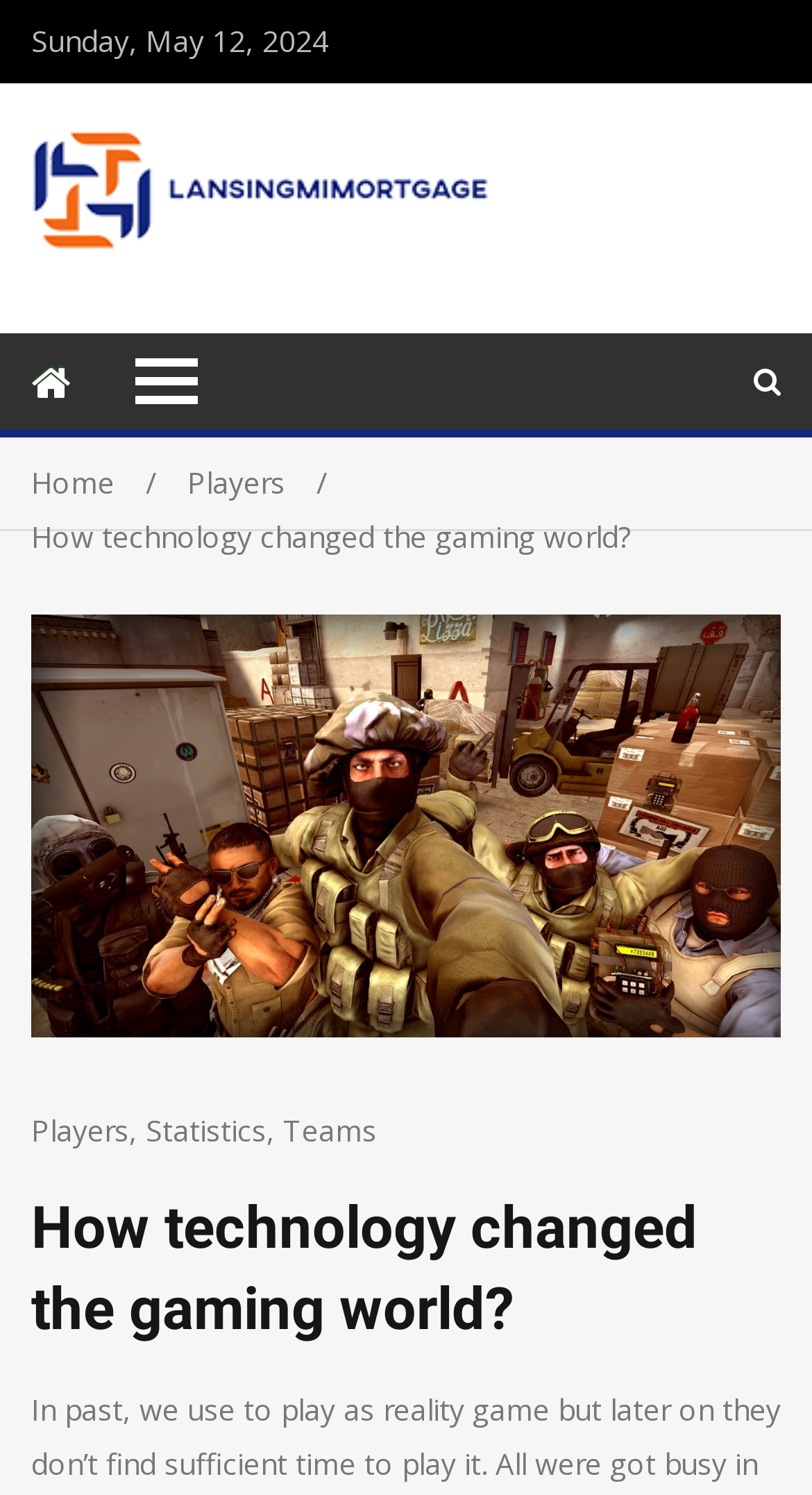Give an extensive and precise description of the webpage.

The webpage appears to be a blog post or article discussing how technology has changed the gaming world. At the top left of the page, there is a date displayed as "Sunday, May 12, 2024". Next to the date is a link to "lansingmimortgage" accompanied by an image with the same name. 

Below the date and link, there are three small links, one with a font awesome icon, another with no text, and a third with no text. On the right side of the page, there is another link with no text.

The main content of the page is divided into sections. The first section is a navigation menu labeled as "Breadcrumbs" which contains three links: "Home/", "Players/", and the current page "How technology changed the gaming world?". 

Below the navigation menu, there is a large heading that reads "How technology changed the gaming world?" which is also the title of the article. This heading is followed by a subheading that contains links to related topics, including "Players", "Statistics", and "Teams", separated by commas.

The article's content is not explicitly described in the accessibility tree, but based on the meta description, it seems to discuss how people used to play games in the past but no longer have time for it due to busy schedules.